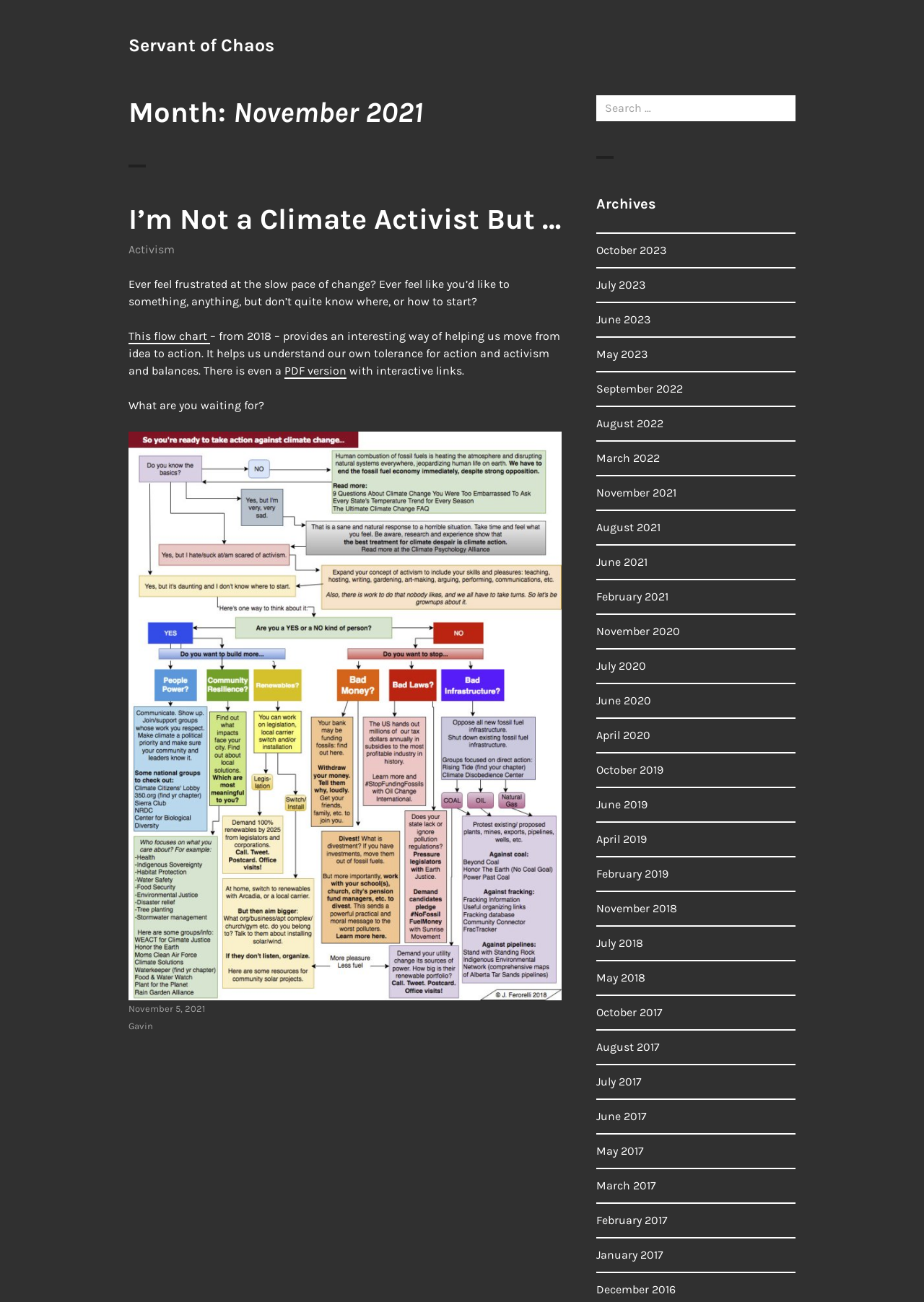Determine the bounding box of the UI element mentioned here: "This flow chart". The coordinates must be in the format [left, top, right, bottom] with values ranging from 0 to 1.

[0.139, 0.253, 0.227, 0.263]